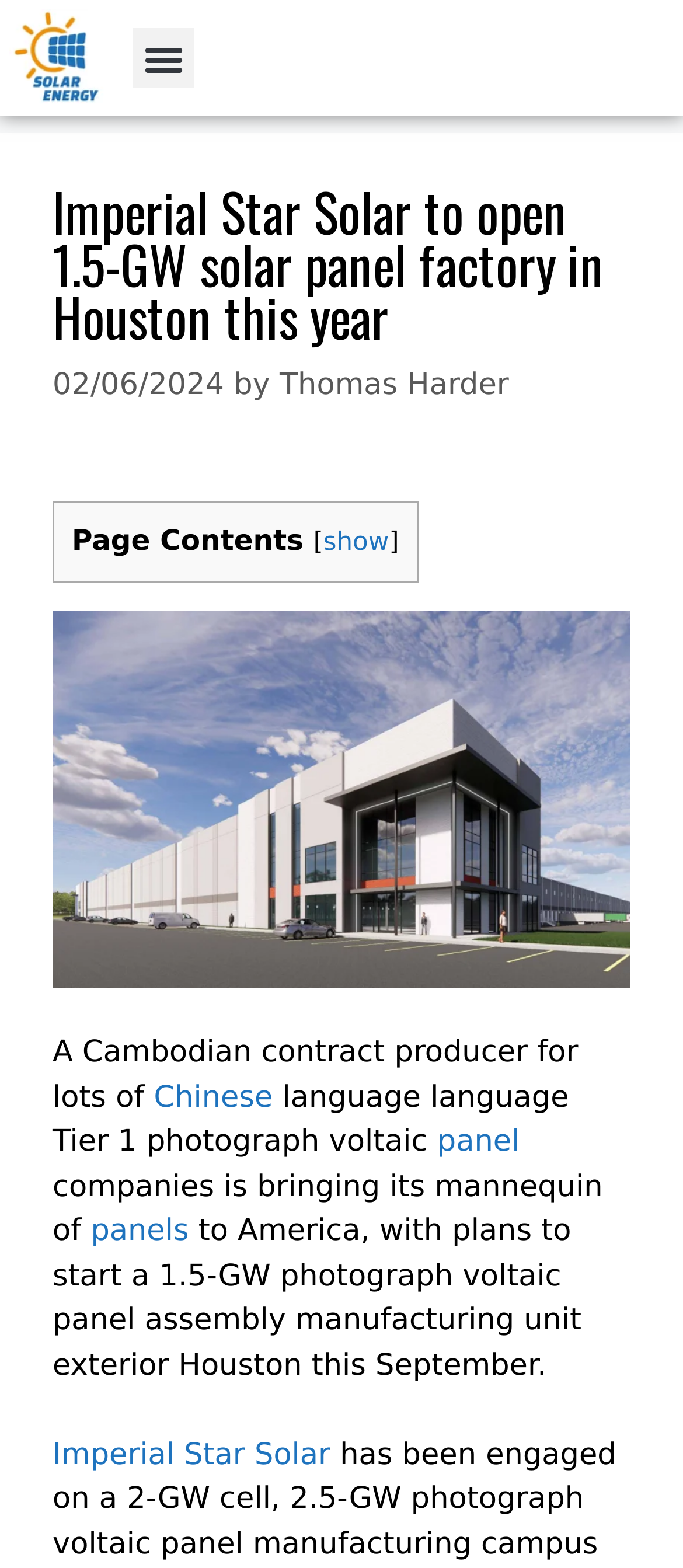Locate the bounding box coordinates of the element I should click to achieve the following instruction: "Click on the link to learn more about 'Chinese'".

[0.225, 0.689, 0.399, 0.711]